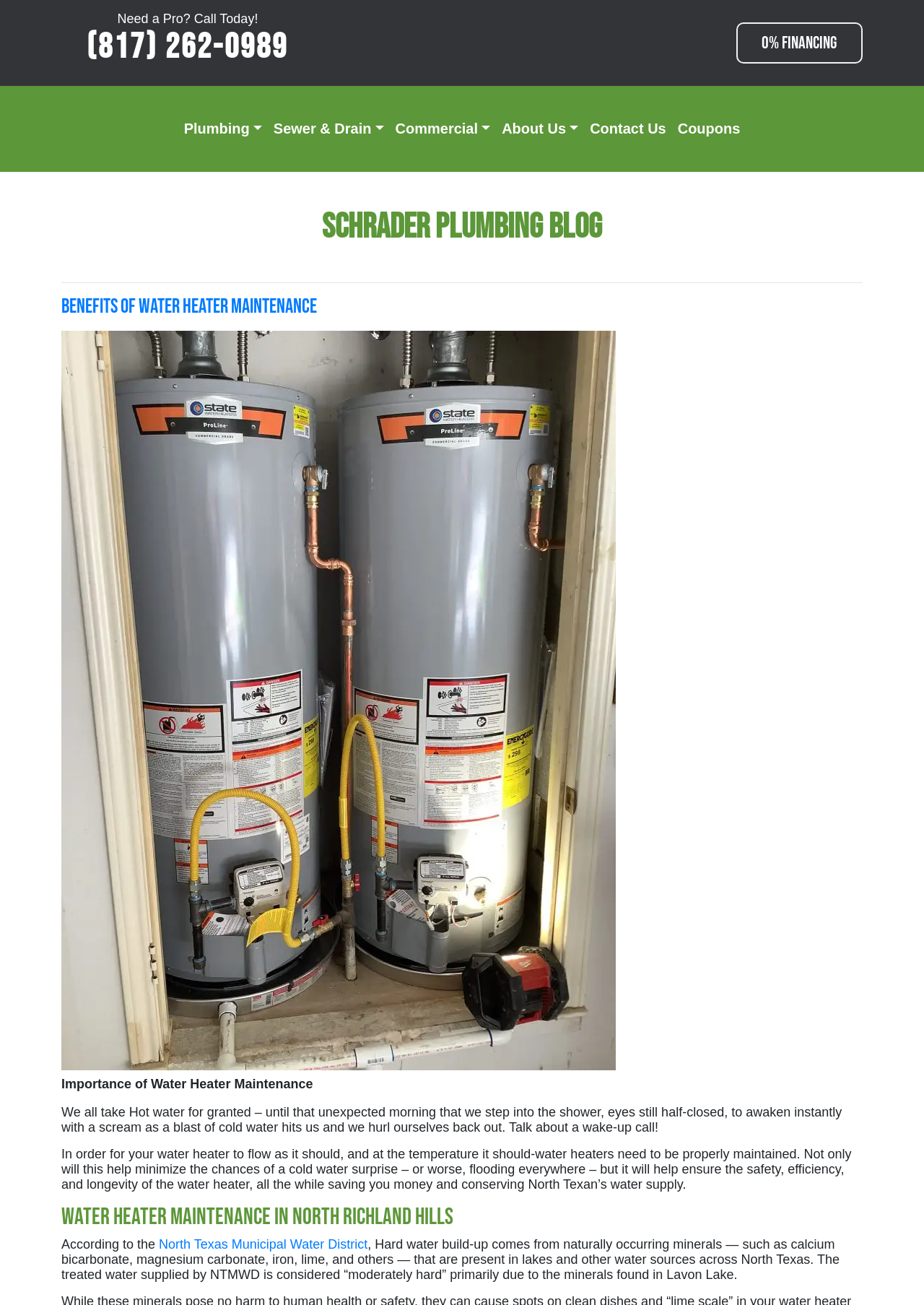Please find the top heading of the webpage and generate its text.

Schrader Plumbing Blog